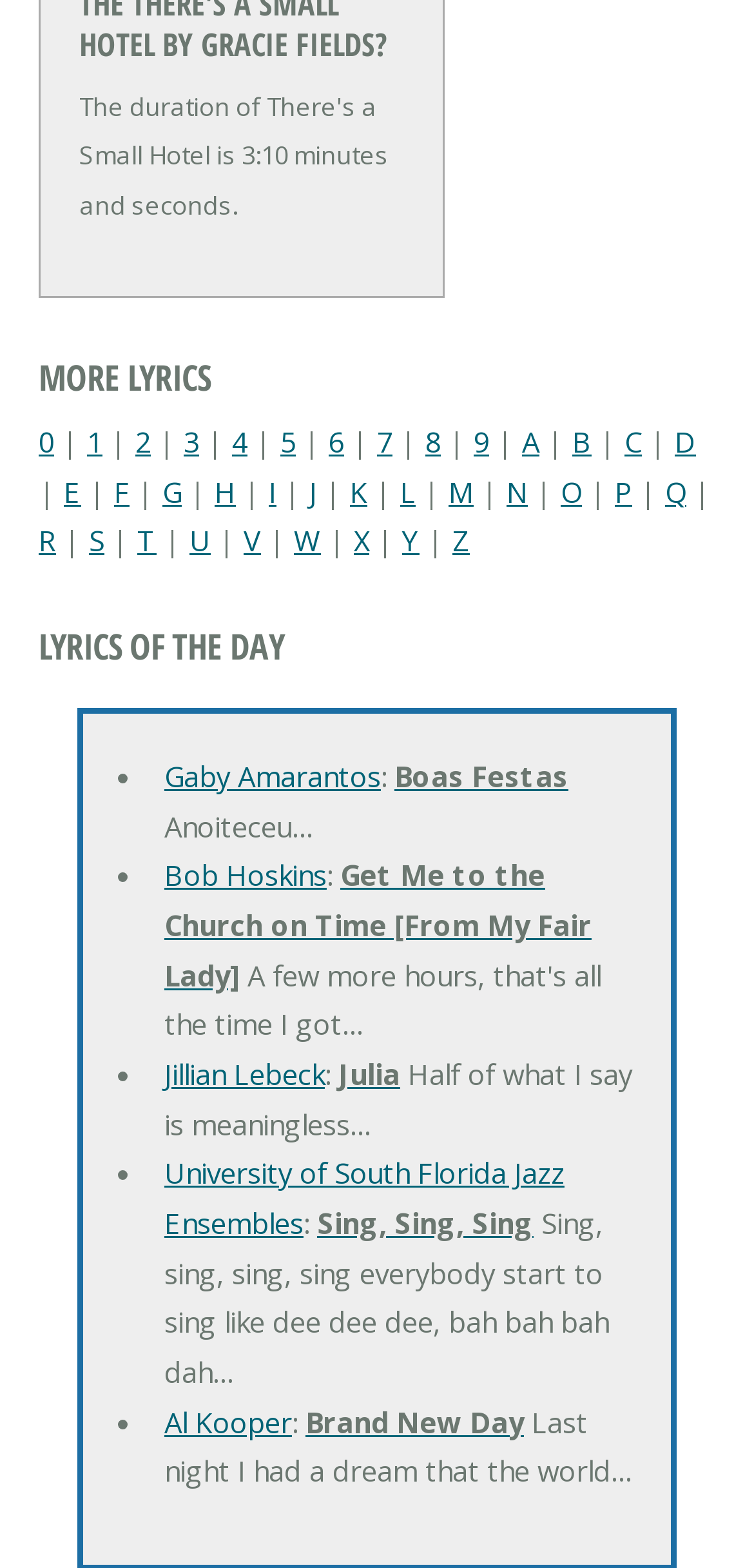Determine the coordinates of the bounding box that should be clicked to complete the instruction: "Click on the link 'Brand New Day'". The coordinates should be represented by four float numbers between 0 and 1: [left, top, right, bottom].

[0.405, 0.894, 0.695, 0.919]